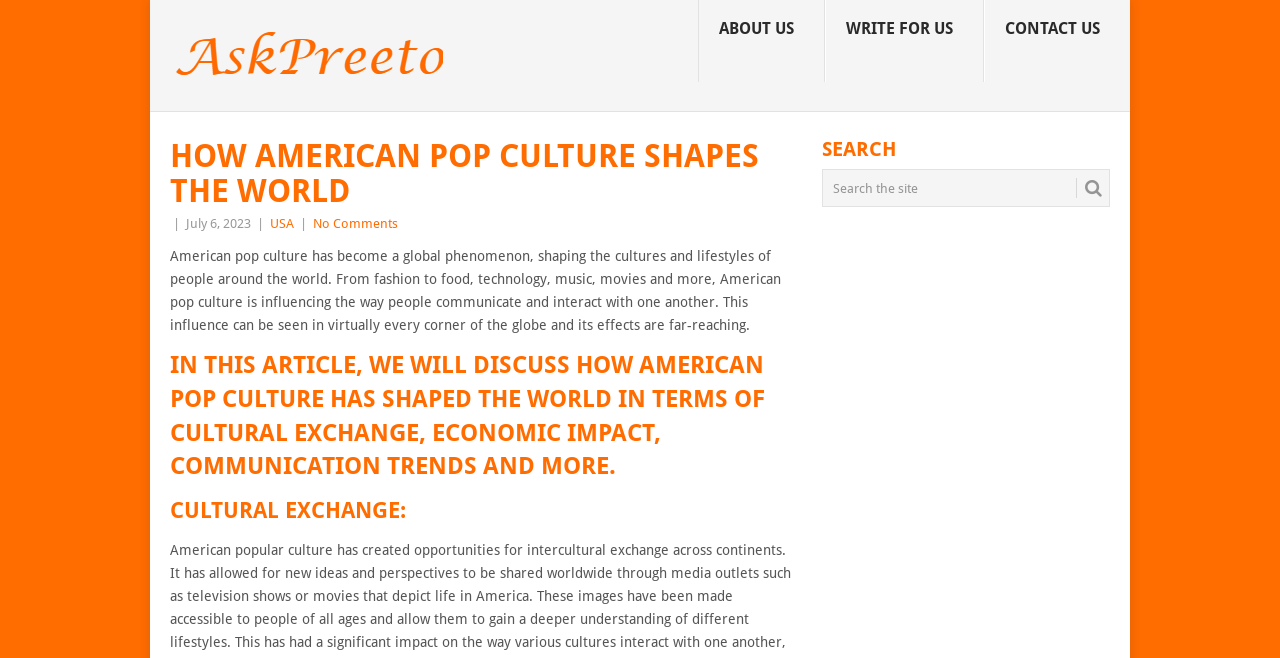What is the date of this article?
Answer the question with as much detail as you can, using the image as a reference.

The date of this article can be found in the static text 'July 6, 2023' which is located below the heading 'HOW AMERICAN POP CULTURE SHAPES THE WORLD'.